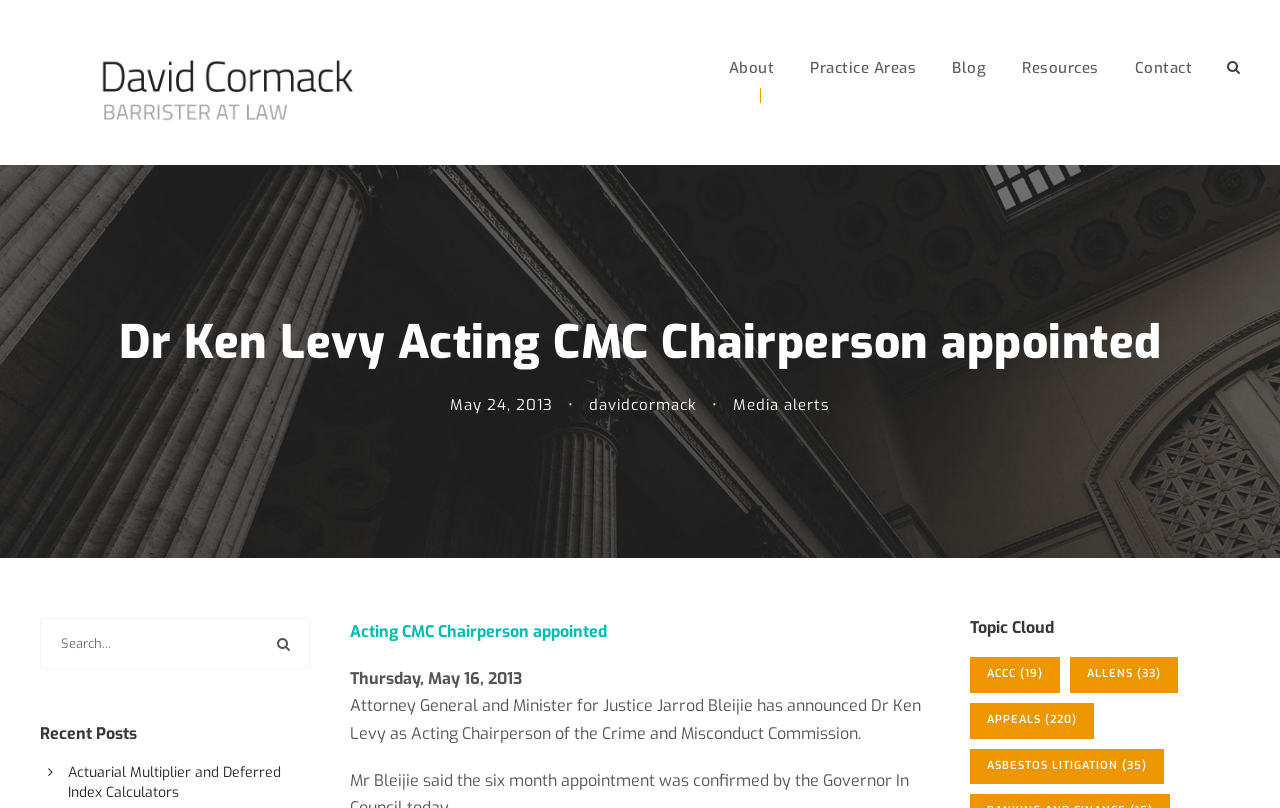What is the category with the most items in the Topic Cloud?
Provide a short answer using one word or a brief phrase based on the image.

Appeals